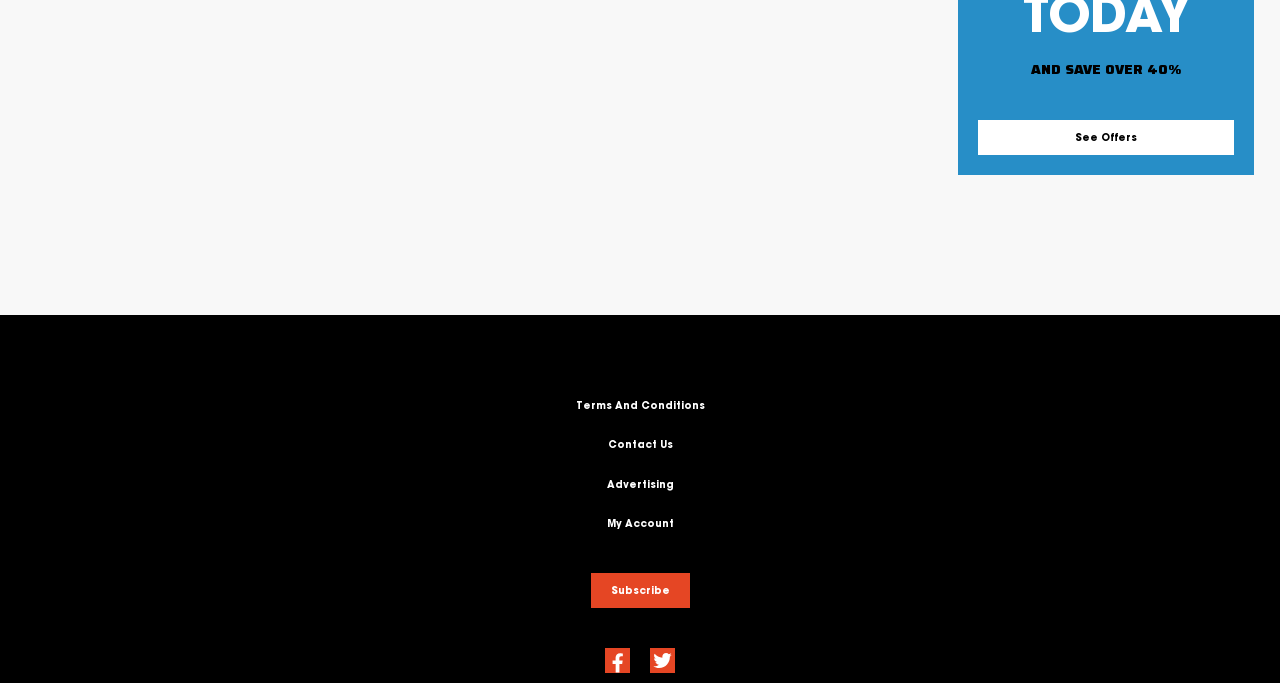Provide a one-word or short-phrase response to the question:
How many links are at the bottom of the webpage?

6